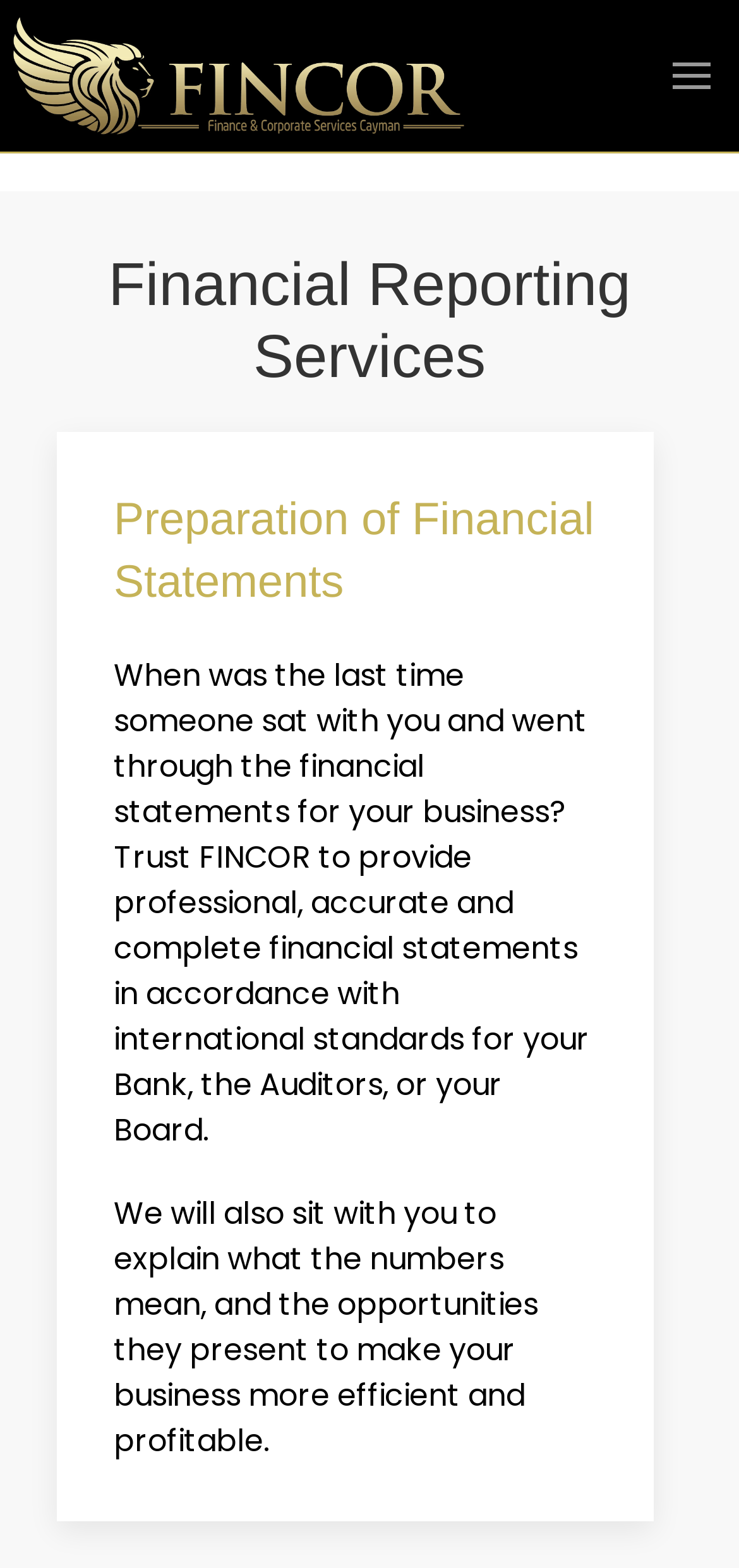What is the purpose of financial statements?
Based on the visual, give a brief answer using one word or a short phrase.

To make business more efficient and profitable